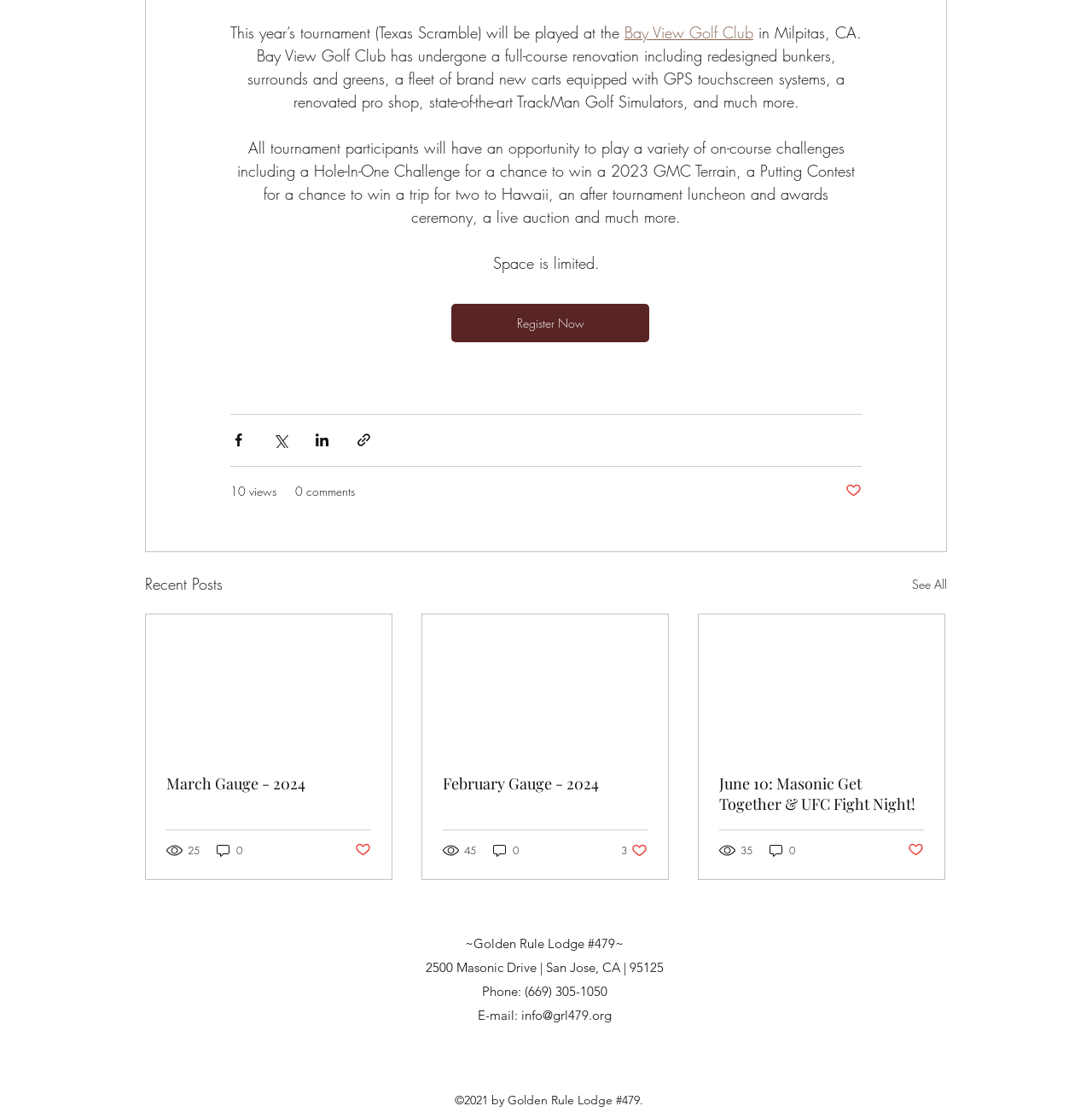What is the phone number of Golden Rule Lodge #479?
Answer the question with as much detail as possible.

The phone number of Golden Rule Lodge #479 is mentioned at the bottom of the page as 'Phone: (669) 305-1050'.